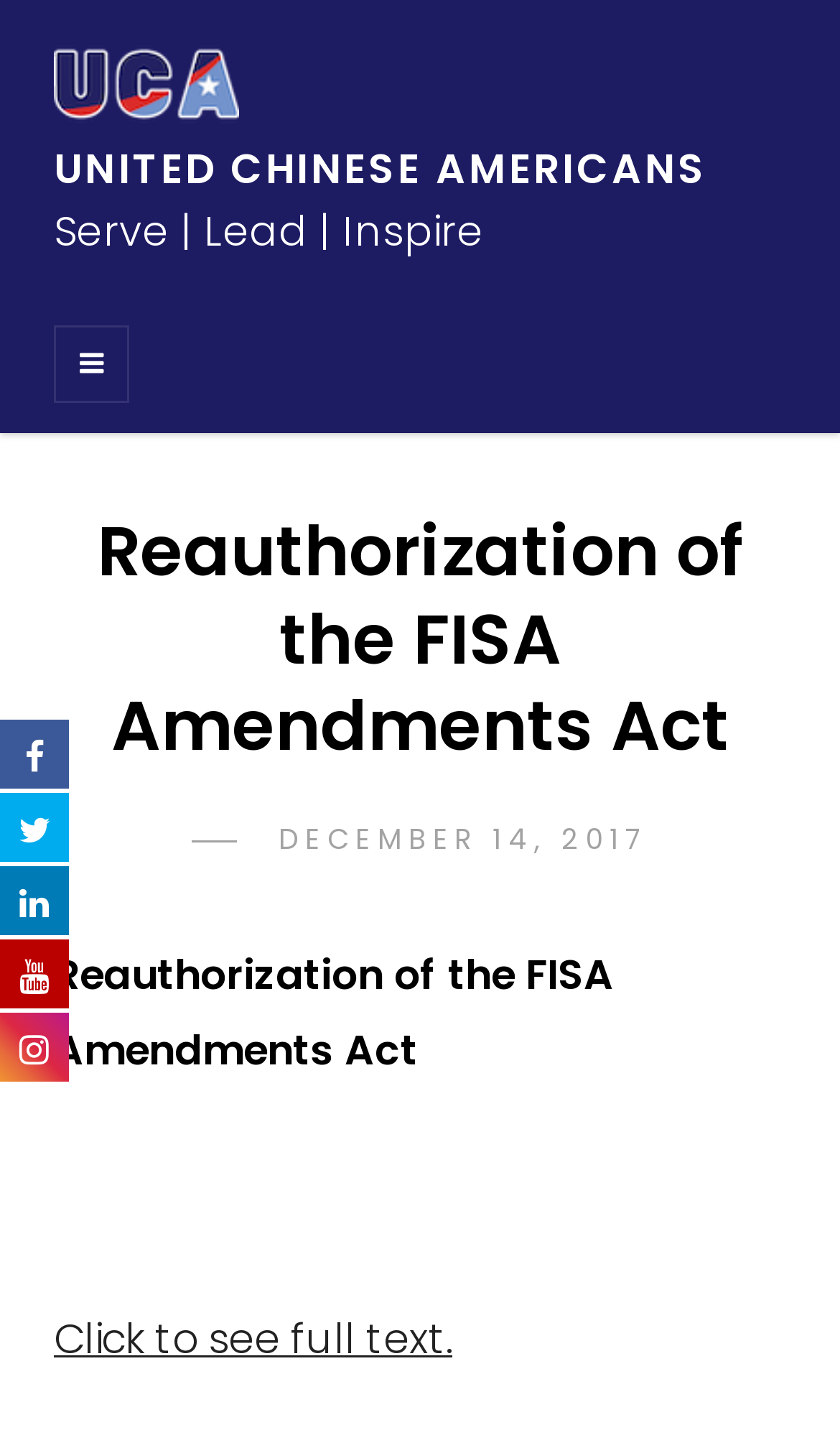Determine the bounding box coordinates for the UI element described. Format the coordinates as (top-left x, top-left y, bottom-right x, bottom-right y) and ensure all values are between 0 and 1. Element description: United Chinese Americans

[0.064, 0.098, 0.842, 0.139]